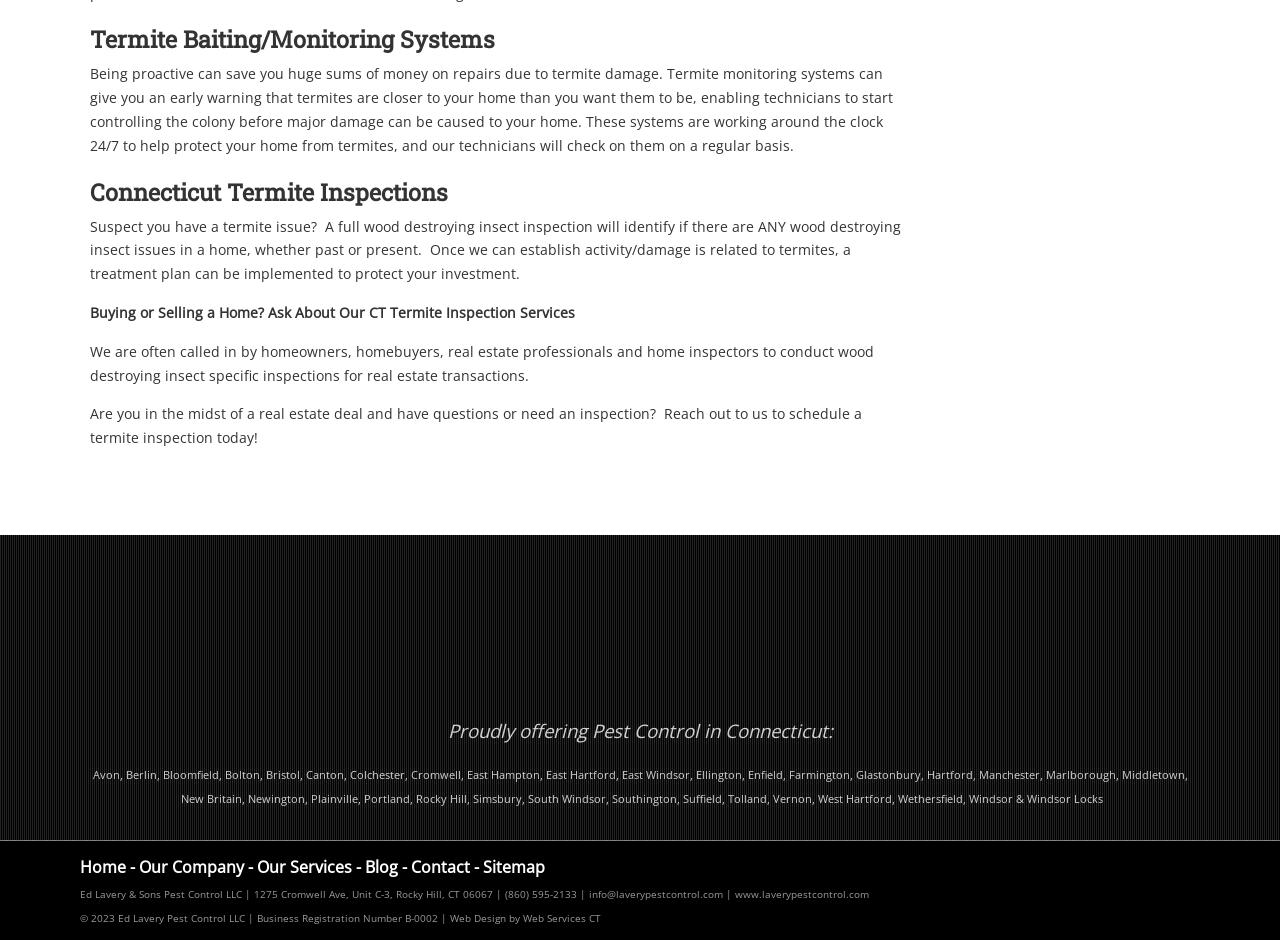Please give a one-word or short phrase response to the following question: 
What services are offered by this company?

Pest control services